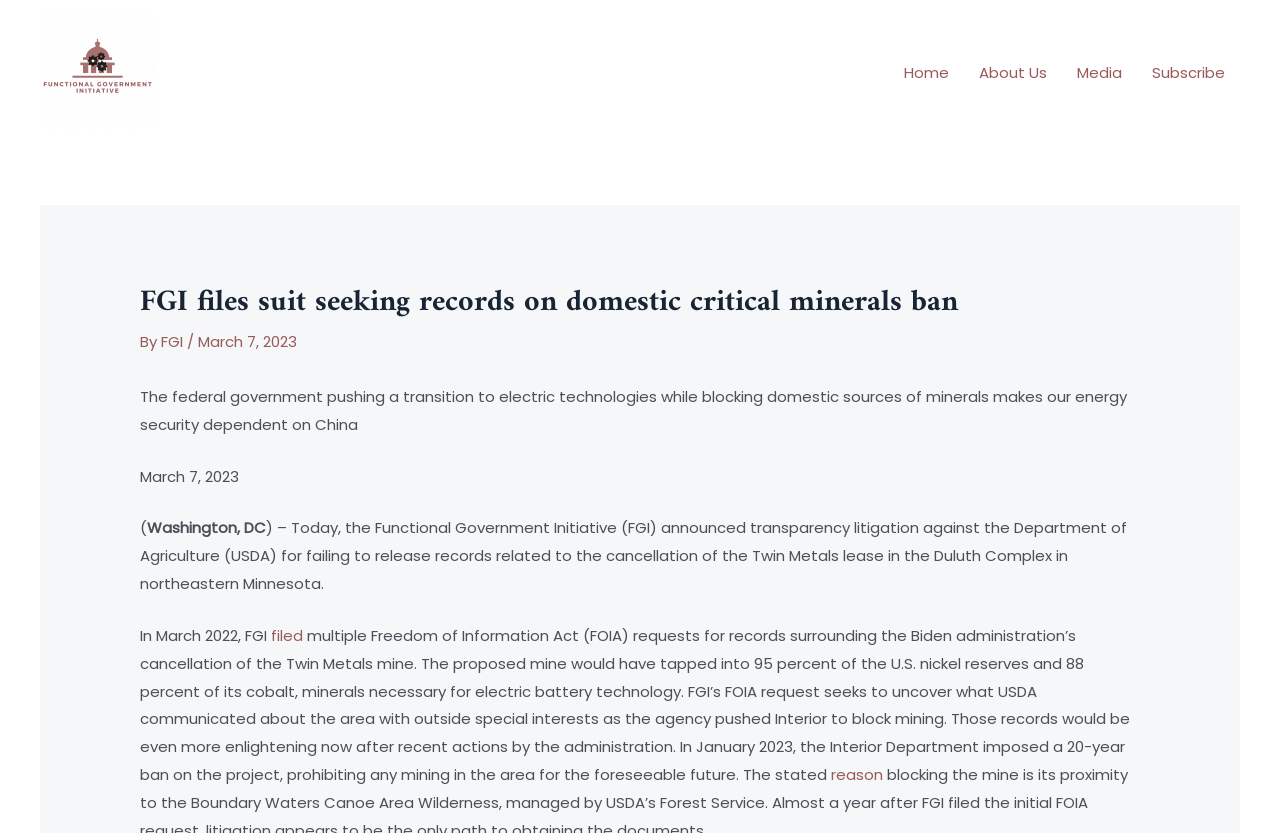Can you determine the bounding box coordinates of the area that needs to be clicked to fulfill the following instruction: "Read about the FGI"?

[0.126, 0.397, 0.146, 0.423]